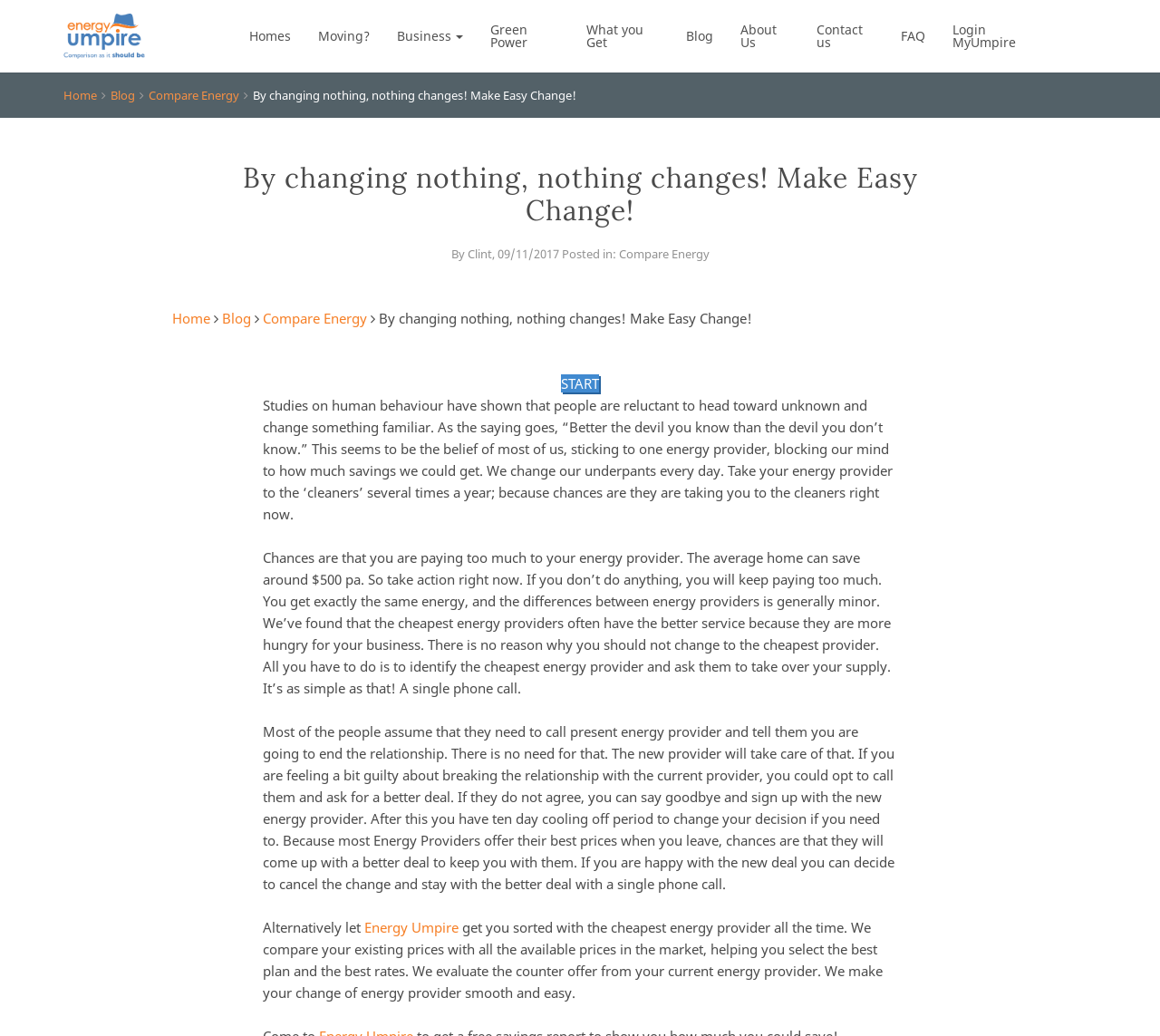Show the bounding box coordinates for the HTML element described as: "Energy Umpire".

[0.314, 0.886, 0.395, 0.904]